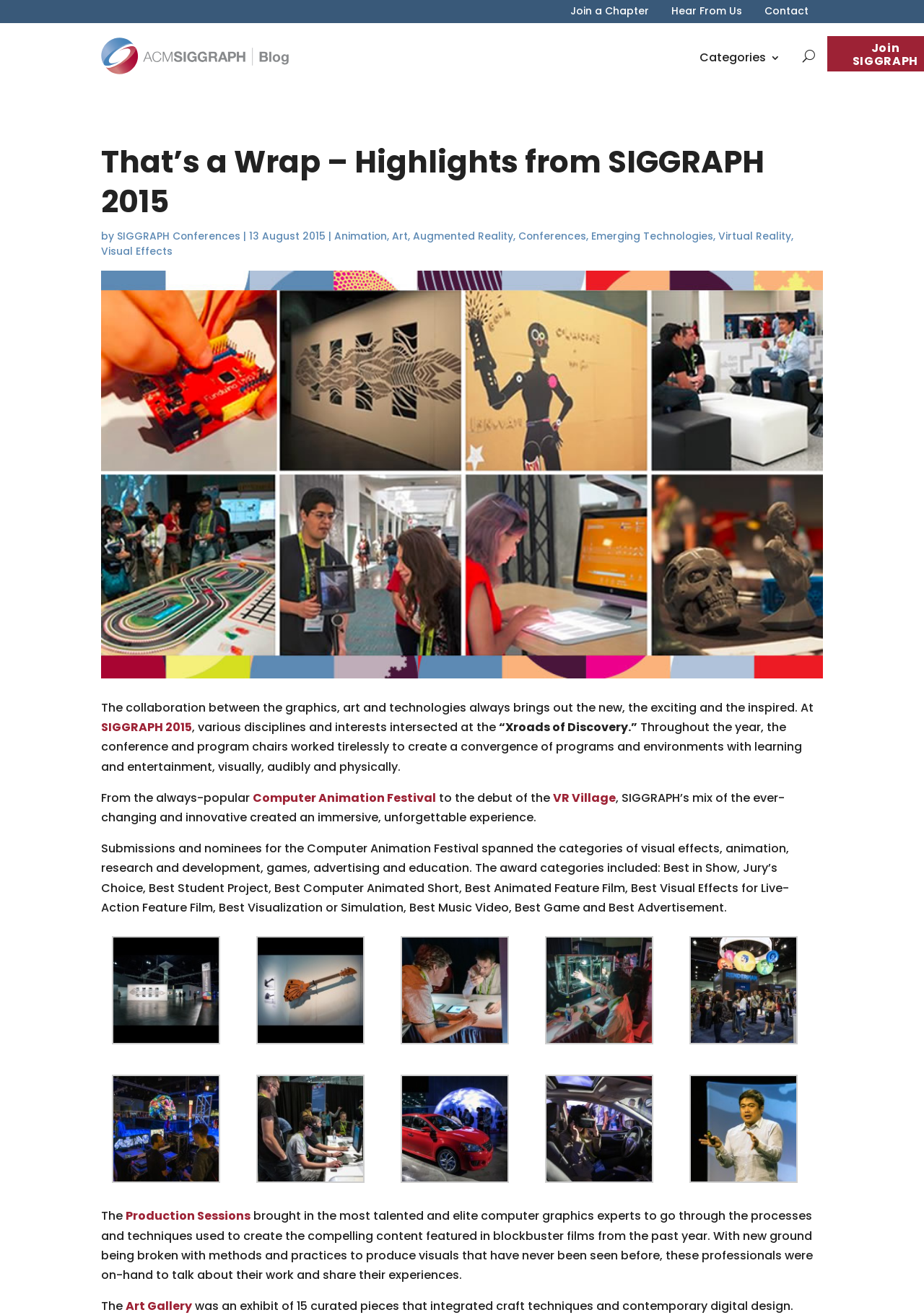Locate the bounding box coordinates of the element's region that should be clicked to carry out the following instruction: "read about the team". The coordinates need to be four float numbers between 0 and 1, i.e., [left, top, right, bottom].

None